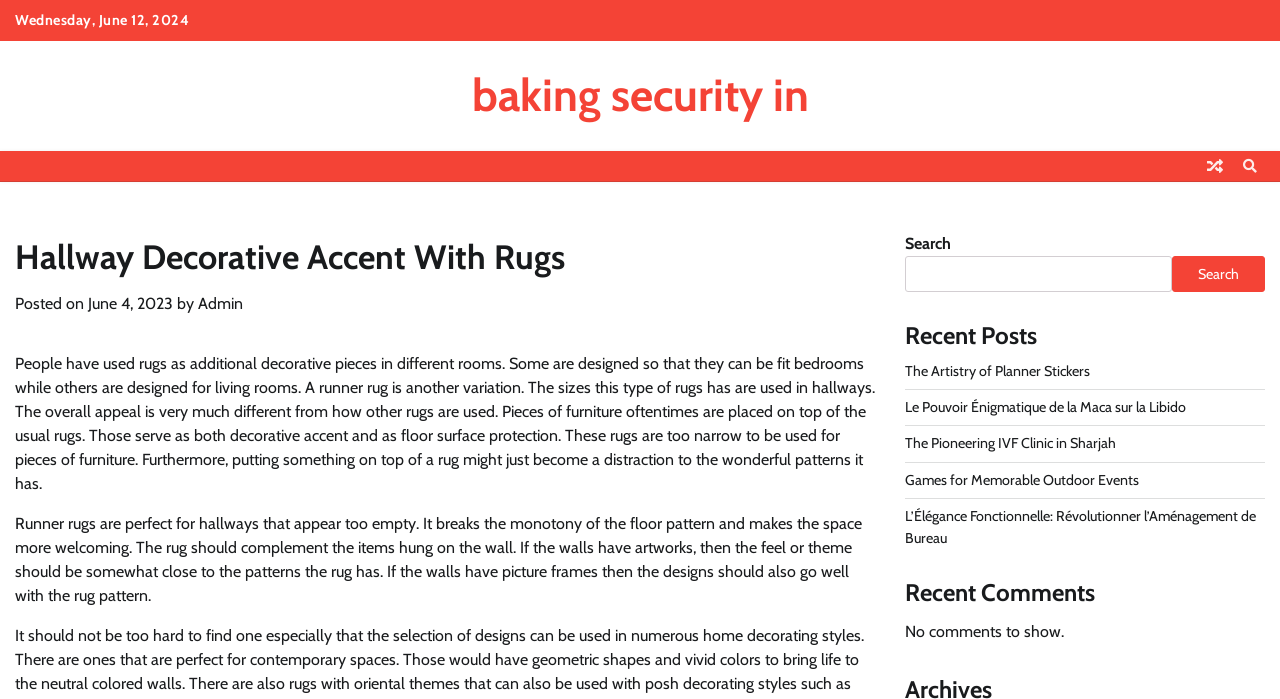Please provide a comprehensive answer to the question based on the screenshot: What is the purpose of runner rugs?

I found the purpose of runner rugs by reading the text that describes how people use rugs as additional decorative pieces in different rooms, and how runner rugs are perfect for hallways that appear too empty, breaking the monotony of the floor pattern and making the space more welcoming.